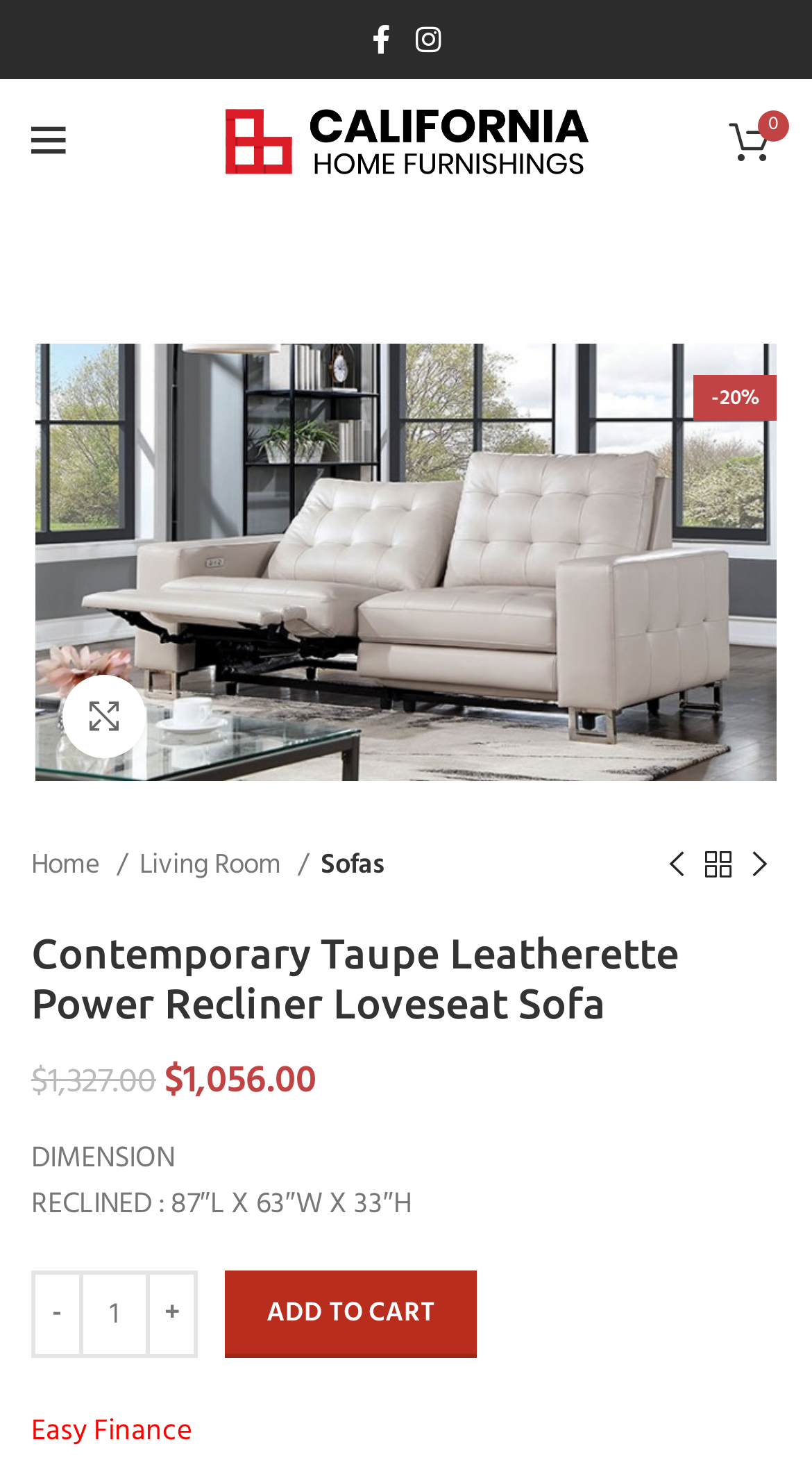Locate the UI element that matches the description 0 items / $0.00 in the webpage screenshot. Return the bounding box coordinates in the format (top-left x, top-left y, bottom-right x, bottom-right y), with values ranging from 0 to 1.

[0.872, 0.068, 0.974, 0.124]